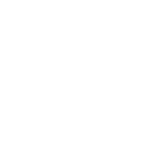How many seeds are in the pack?
Refer to the image and provide a one-word or short phrase answer.

3